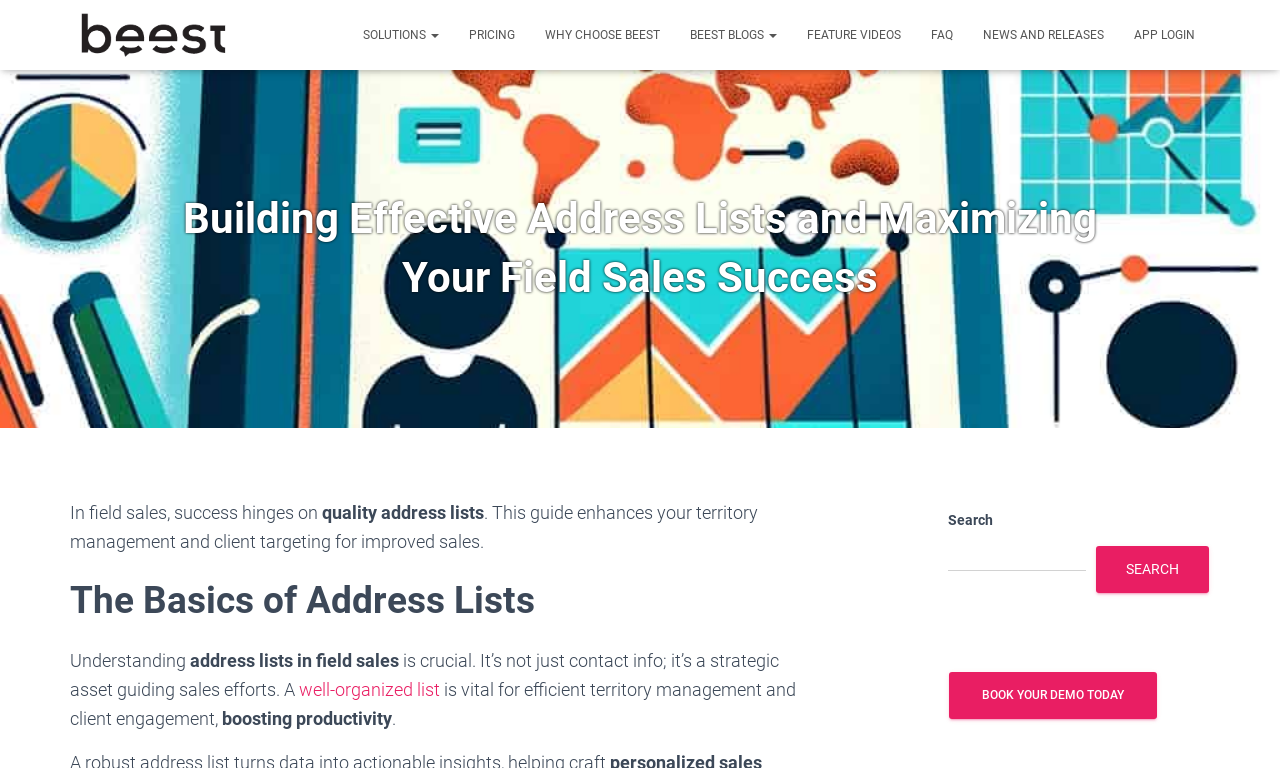Please determine the bounding box coordinates of the element to click on in order to accomplish the following task: "Read the Beest blog". Ensure the coordinates are four float numbers ranging from 0 to 1, i.e., [left, top, right, bottom].

[0.527, 0.013, 0.619, 0.078]